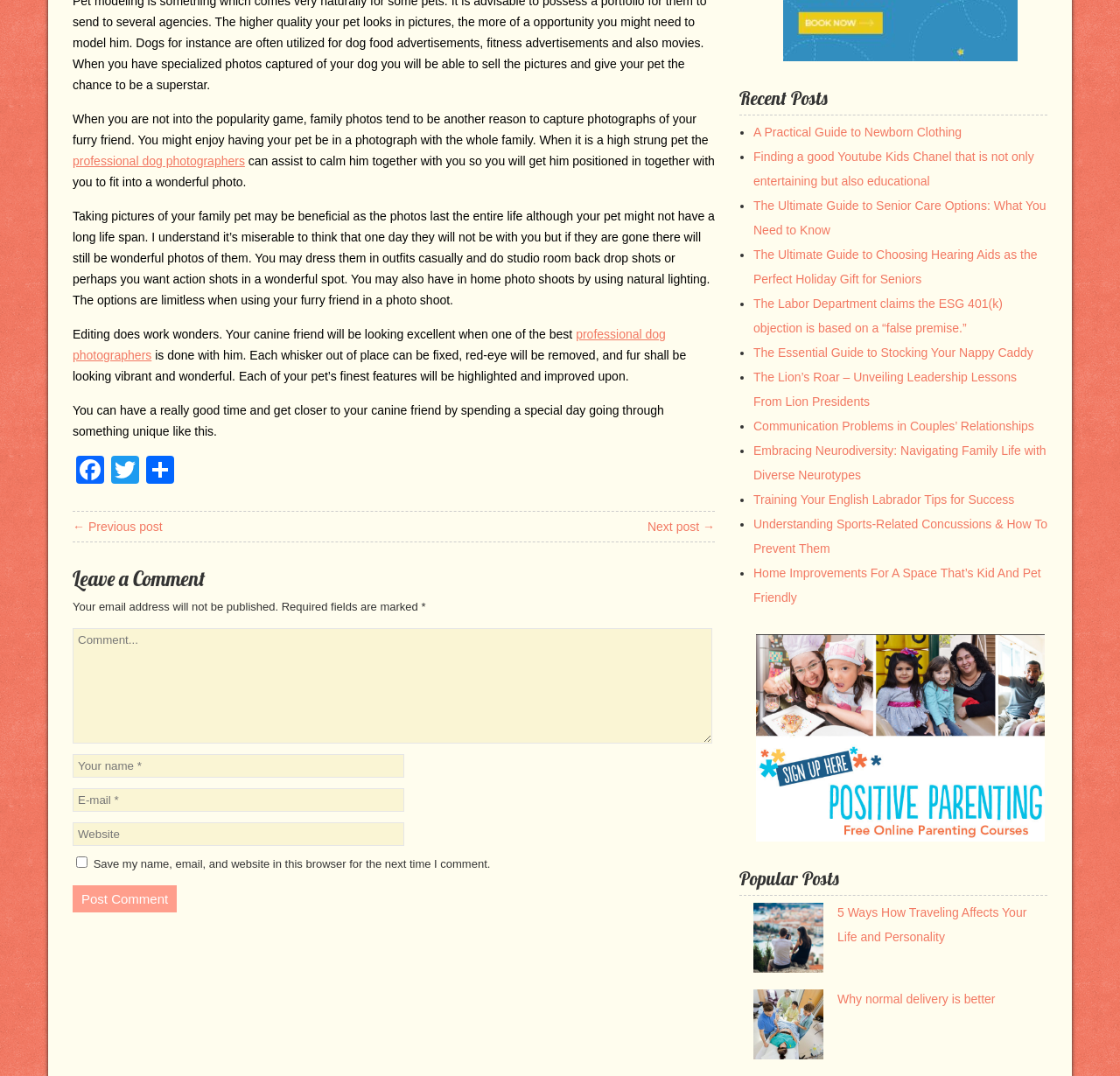What can a professional dog photographer do to improve the photo?
Please provide a single word or phrase as your answer based on the screenshot.

Edit and fix imperfections